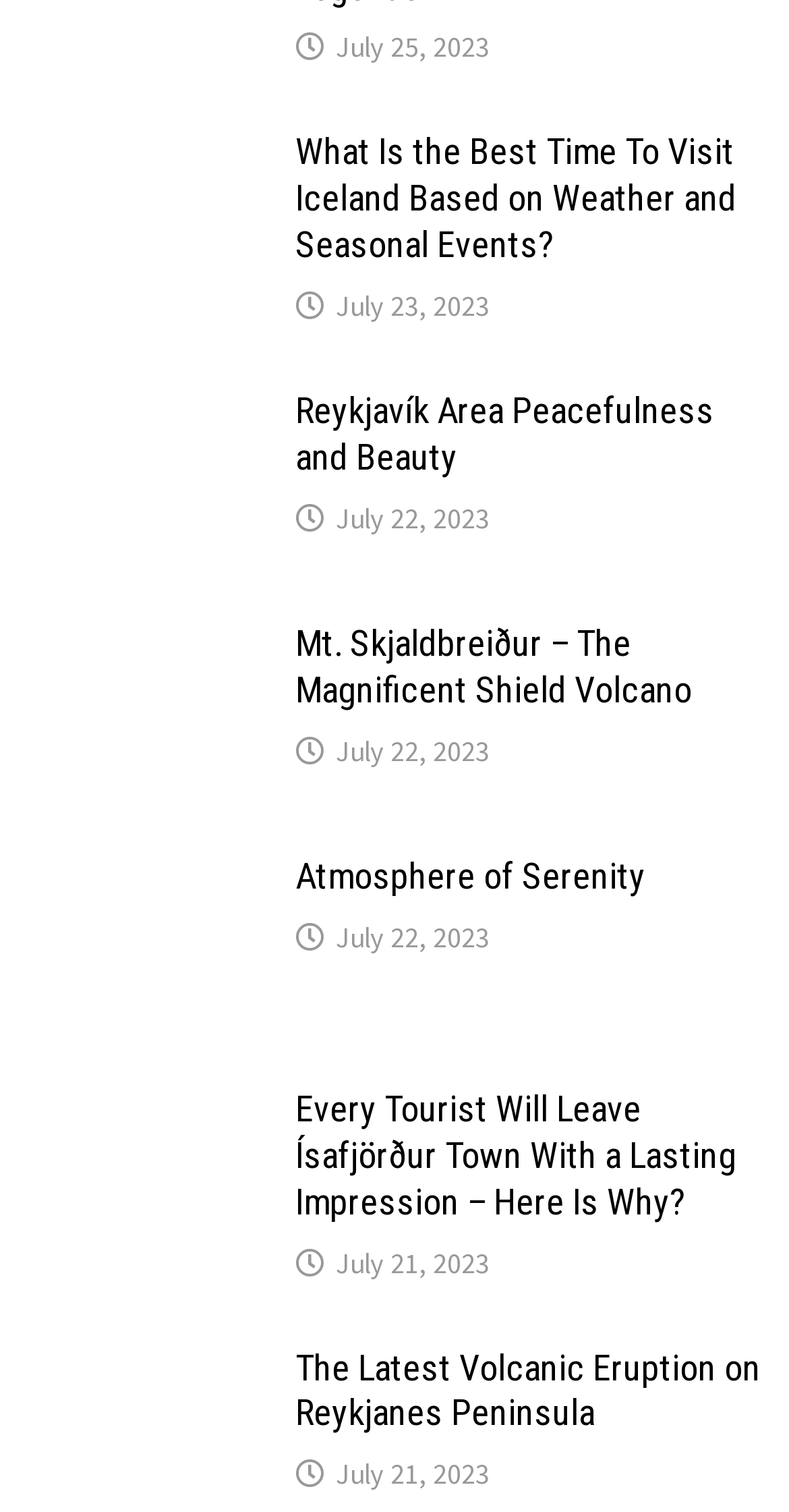Bounding box coordinates are given in the format (top-left x, top-left y, bottom-right x, bottom-right y). All values should be floating point numbers between 0 and 1. Provide the bounding box coordinate for the UI element described as: July 22, 2023July 22, 2023

[0.426, 0.608, 0.621, 0.632]